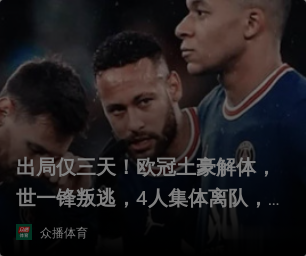Give a thorough caption for the picture.

The image features a tense moment in a football context, depicting three players, likely from Paris Saint-Germain (PSG), discussing a recent event. The player in the center, identifiable by his distinctive hairstyle, seems to be Neymar, while others around him include Kylian Mbappé and possibly another teammate, all engaged in serious conversation. 

Text overlaying the image highlights a significant news item, reading: "出局仅三天！欧冠土豪解体，世一轮败逃，4人集体离队，..." which translates to "Only three days after exiting! The Champions League tycoon disintegrates, four players collectively leave the team, ..." This suggests a dramatic shift within the team following a recent defeat, indicating the consequences of their performance, revealing a potential restructuring or loss of key players.

The background hints at a stadium atmosphere, contributing to the somber mood post-match. The overall composition reflects the emotional weight of professional sports, particularly in high-stakes tournaments like the UEFA Champions League.